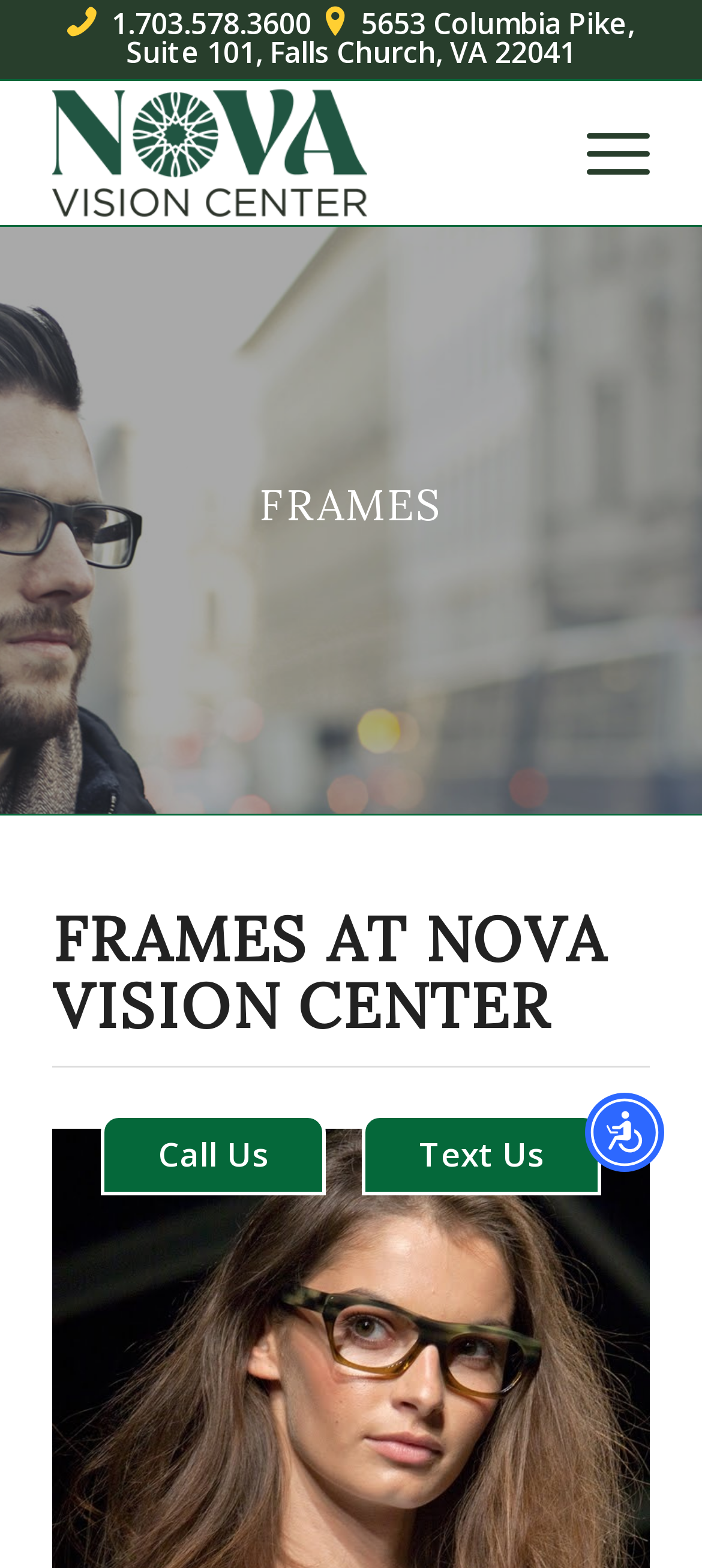Analyze and describe the webpage in a detailed narrative.

The webpage is about Eyeglass Frames in Bailey's Crossroads, VA, provided by Nova Vision Center. At the top right corner, there is an "Accessibility Menu" button. Below it, there are two lines of contact information: a phone number and an address. 

On the left side, there is a vertical menu with a "Menu" label. Next to it, there is a logo of Nova Vision Center, which is an image. 

The main content of the webpage is divided into sections. The first section has a heading "FRAMES" and is located at the top center of the page. The second section has a heading "FRAMES AT NOVA VISION CENTER" and is located below the first section. 

There is a horizontal separator below the second section. At the bottom center of the page, there are two links: "Call Us" and "Text Us", which are placed side by side.